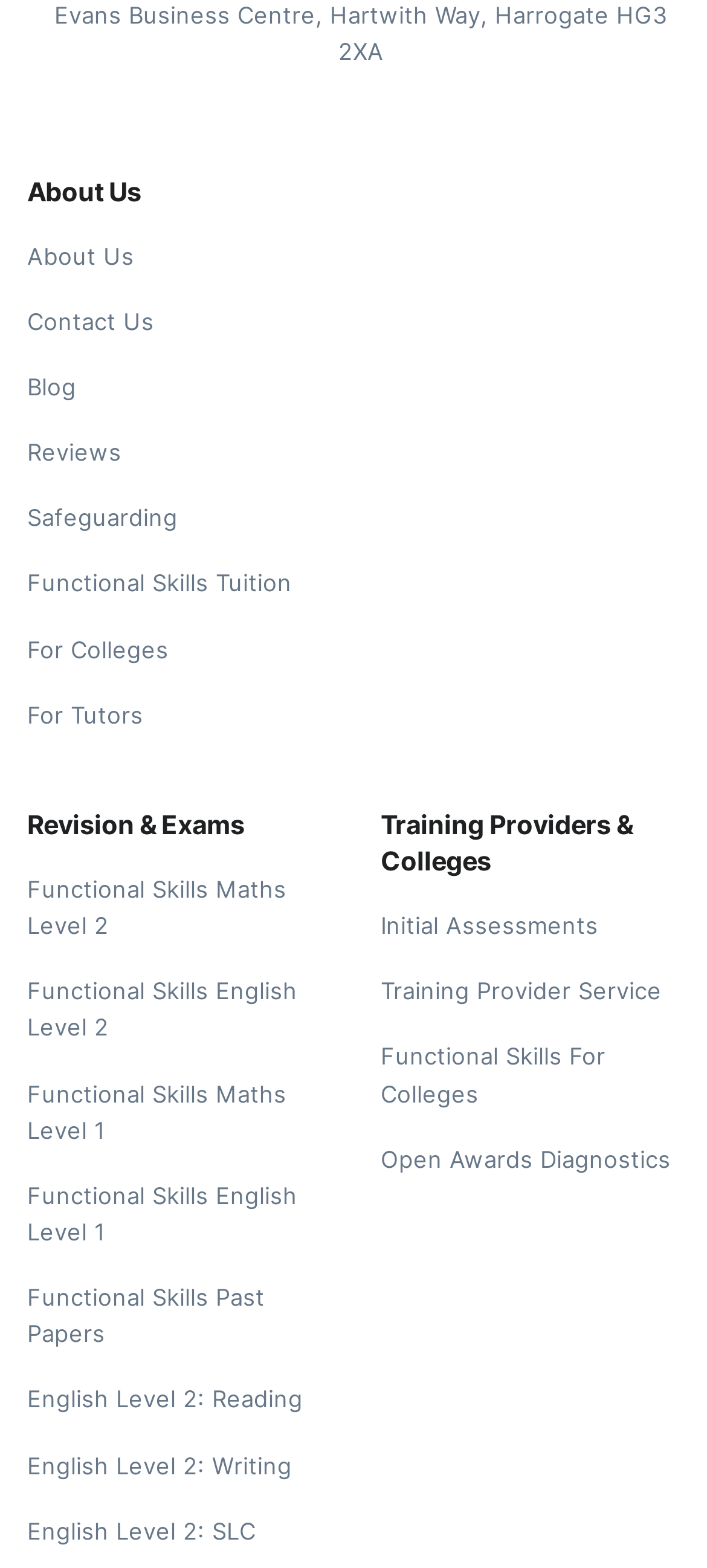Please give a succinct answer using a single word or phrase:
How many links are there under 'Revision & Exams'?

7